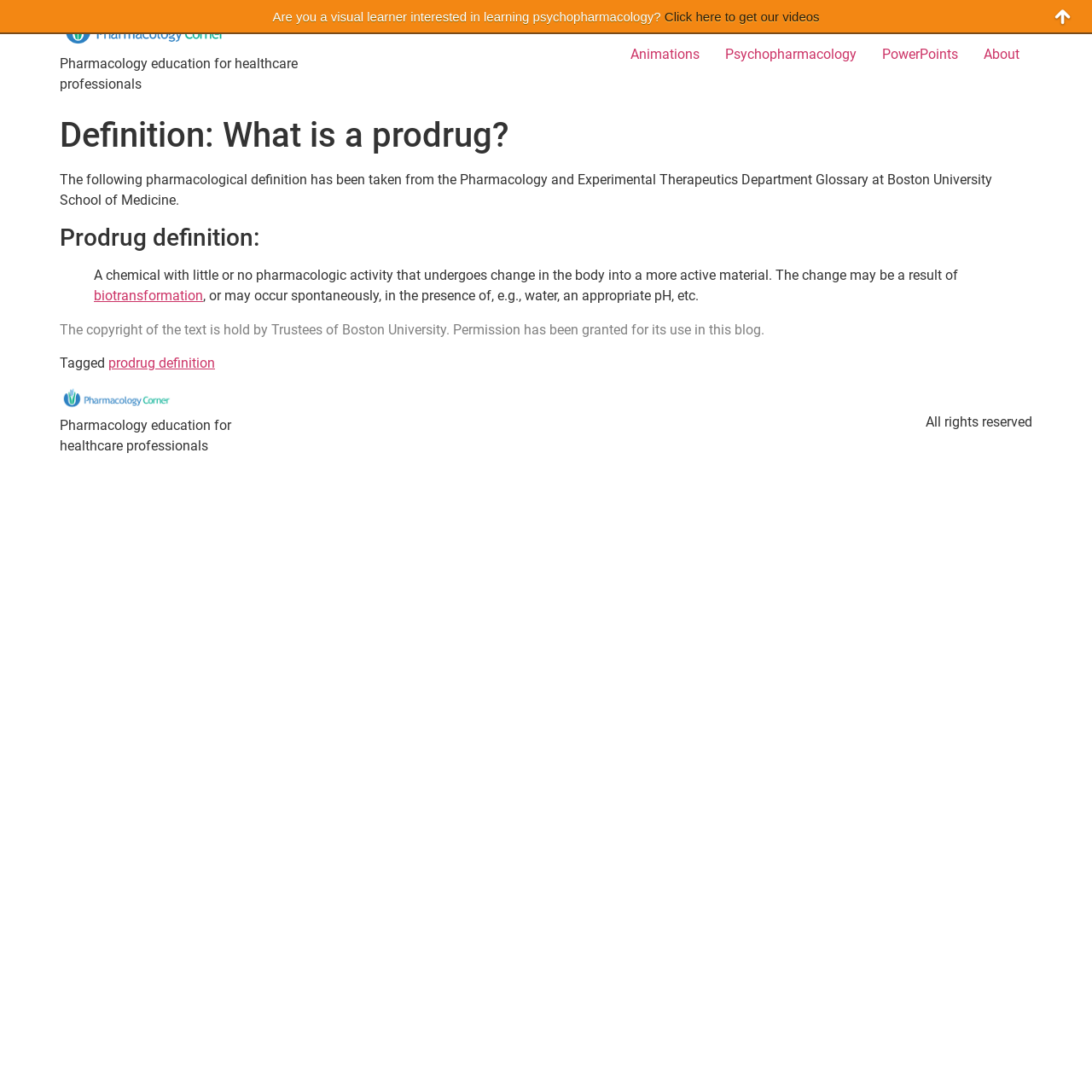Offer a meticulous description of the webpage's structure and content.

This webpage is about the definition of a prodrug in clinical pharmacology. At the top, there is a promotional message asking if the user is a visual learner interested in learning psychopharmacology, with a link to get videos. Below this, there is a logo of "Pharmacology Corner" with a link to the website, accompanied by a tagline "Pharmacology education for healthcare professionals".

The main content of the page is divided into sections. The first section has a heading "Definition: What is a prodrug?" followed by a paragraph explaining that the definition is taken from the Pharmacology and Experimental Therapeutics Department Glossary at Boston University School of Medicine.

The next section has a heading "Prodrug definition:" and a blockquote containing the definition. The definition states that a prodrug is a chemical with little or no pharmacologic activity that undergoes change in the body into a more active material. There is a link to the term "biotransformation" within the definition.

Below the definition, there is a paragraph stating that the copyright of the text is held by Trustees of Boston University and permission has been granted for its use in this blog.

On the top right side, there are links to other sections of the website, including "Animations", "Psychopharmacology", "PowerPoints", and "About". At the bottom of the page, there is a footer section with a link to "Pharmacology Corner" and a copyright notice stating "All rights reserved".